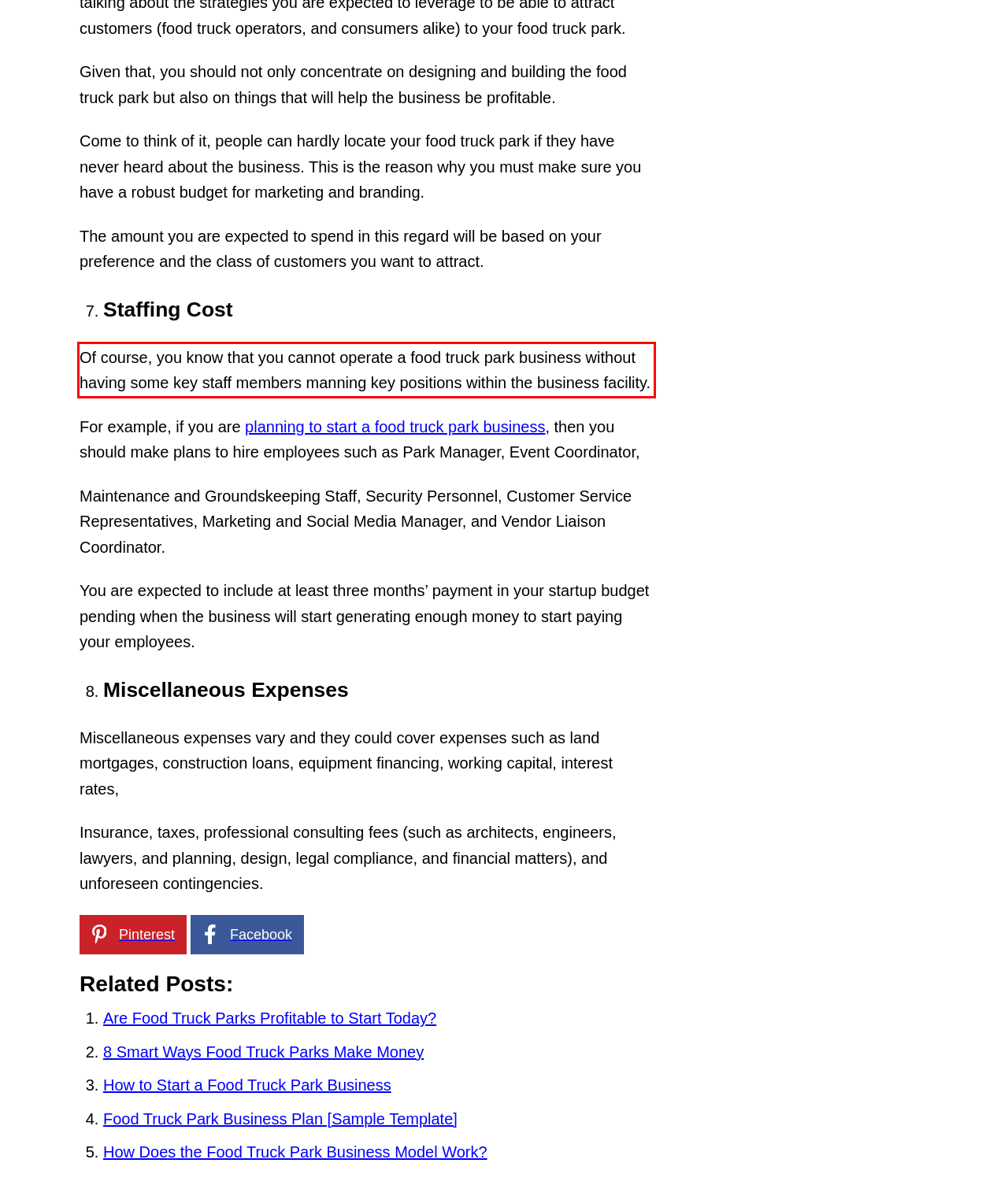Using the provided webpage screenshot, identify and read the text within the red rectangle bounding box.

Of course, you know that you cannot operate a food truck park business without having some key staff members manning key positions within the business facility.